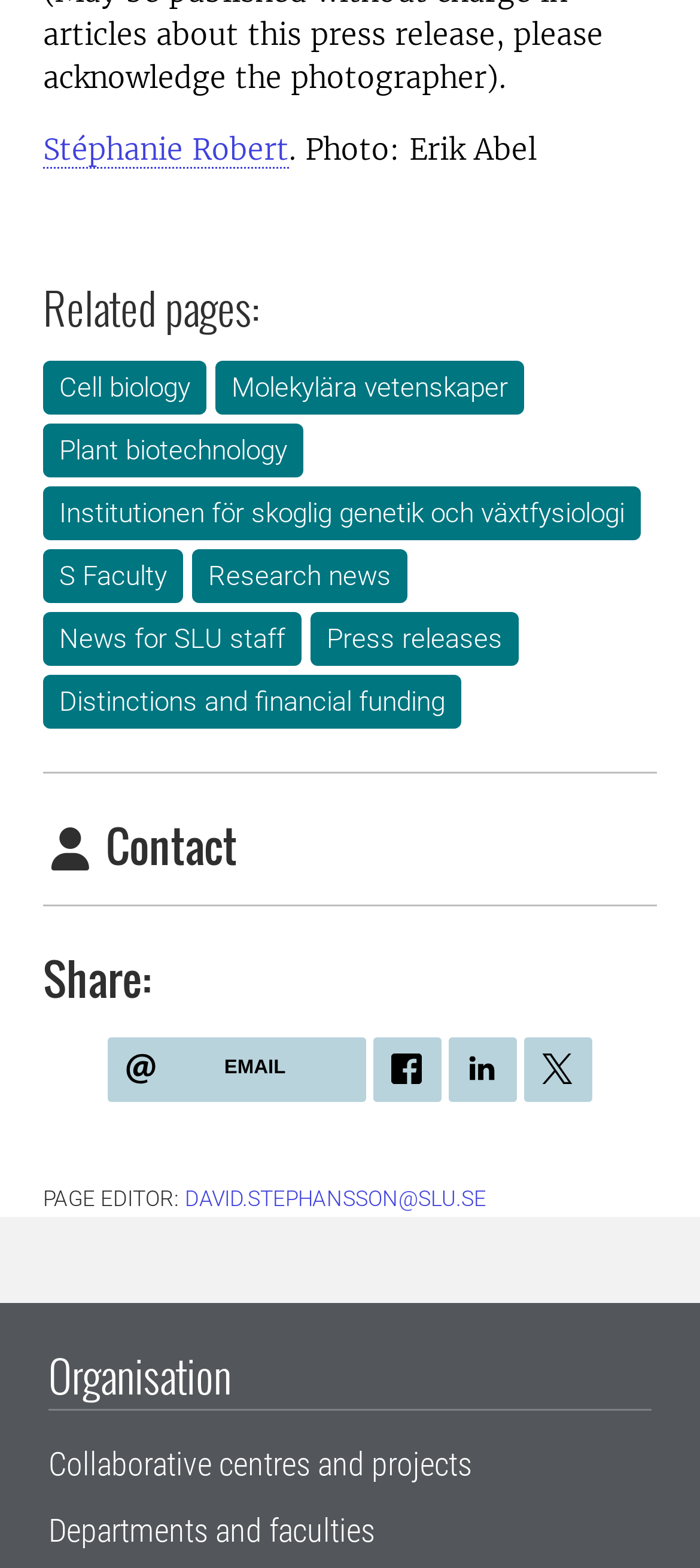Identify the bounding box coordinates for the UI element described as follows: Distinctions and financial funding. Use the format (top-left x, top-left y, bottom-right x, bottom-right y) and ensure all values are floating point numbers between 0 and 1.

[0.062, 0.43, 0.659, 0.465]